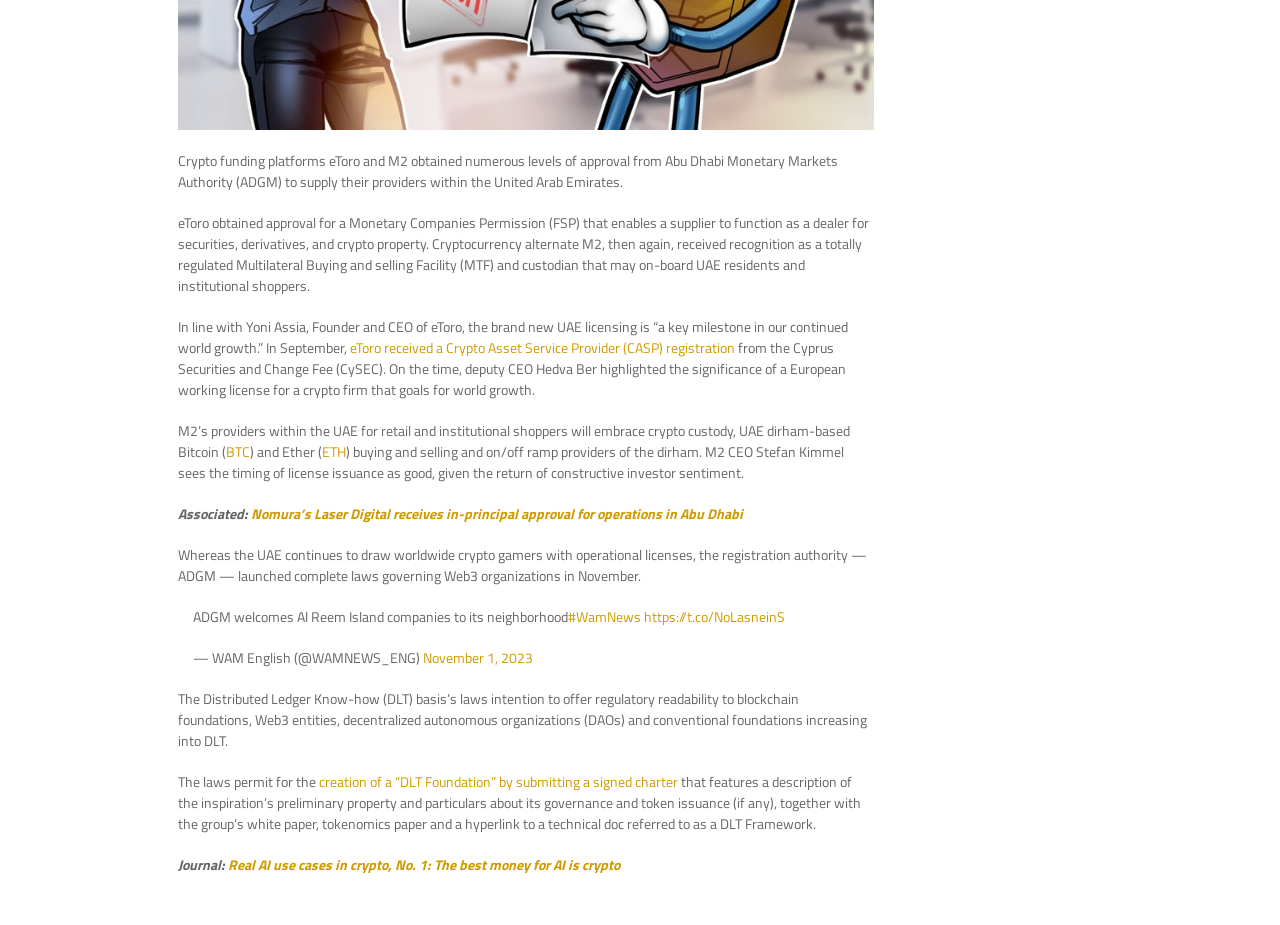Given the content of the image, can you provide a detailed answer to the question?
What type of permission did eToro obtain from ADGM?

According to the webpage, eToro obtained a Monetary Services Permission (FSP) from the Abu Dhabi Monetary Markets Authority (ADGM), which enables a supplier to function as a dealer for securities, derivatives, and crypto assets.